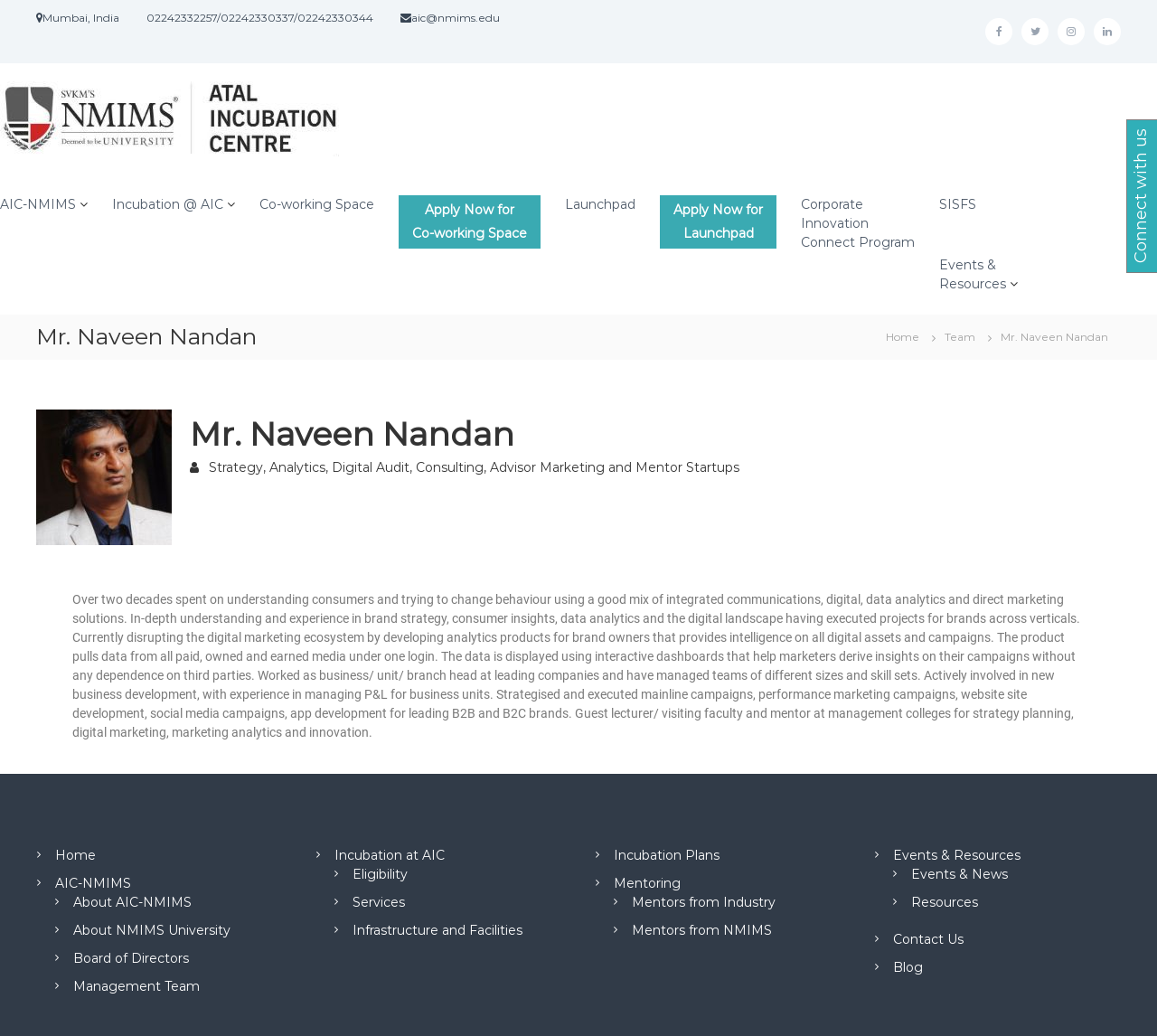Provide a short answer to the following question with just one word or phrase: What is the name of the person associated with Atal Incubation Centre?

Mr. Naveen Nandan